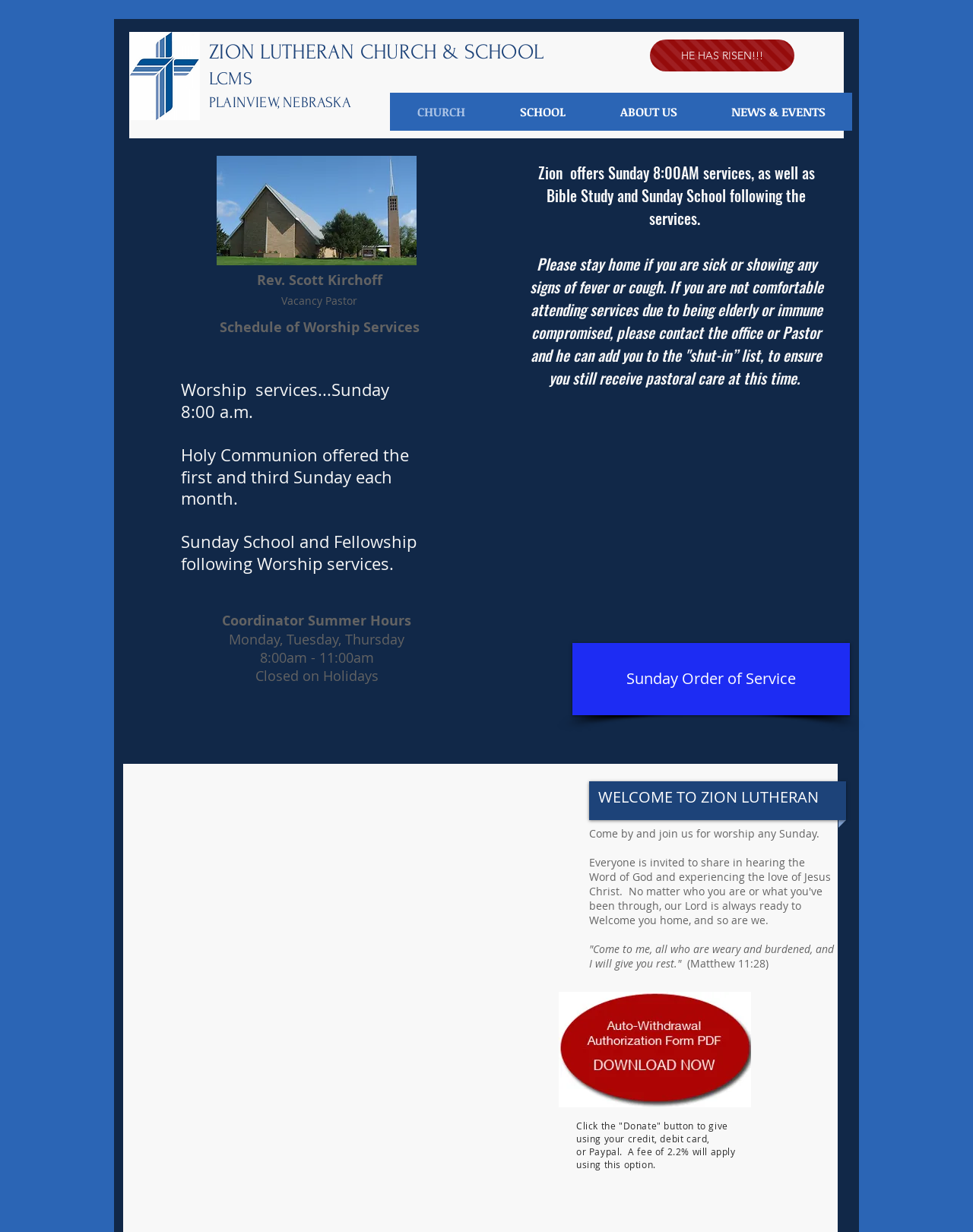What time is the Sunday worship service?
Please use the image to provide an in-depth answer to the question.

The time of the Sunday worship service can be found in the StaticText element [125], which states 'Worship services...Sunday 8:00 a.m.'.